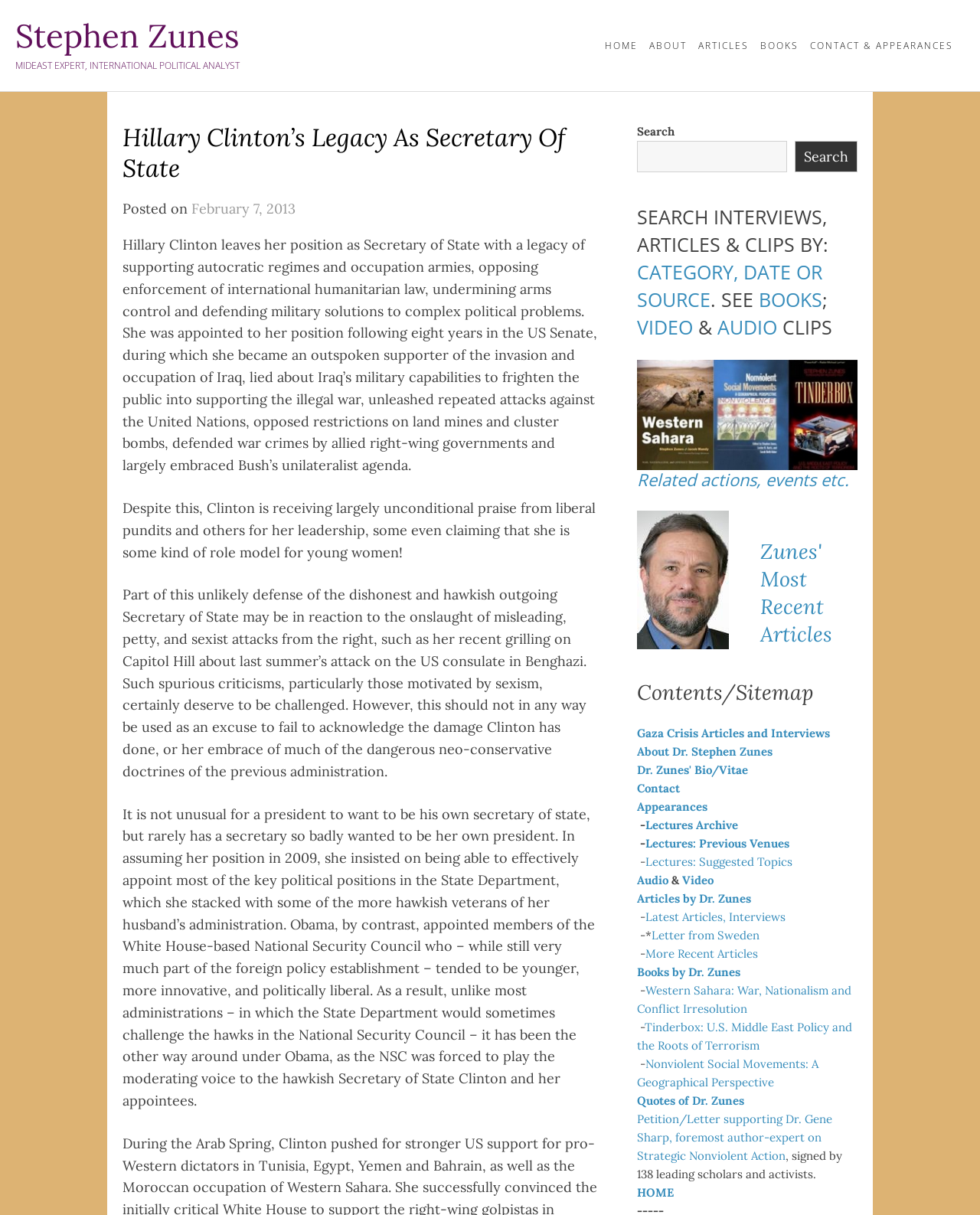What can be searched on this webpage?
Using the image as a reference, deliver a detailed and thorough answer to the question.

The search functionality on this webpage allows users to search for interviews, articles, and clips, as indicated by the text 'SEARCH INTERVIEWS, ARTICLES & CLIPS BY: CATEGORY, DATE OR SOURCE'.